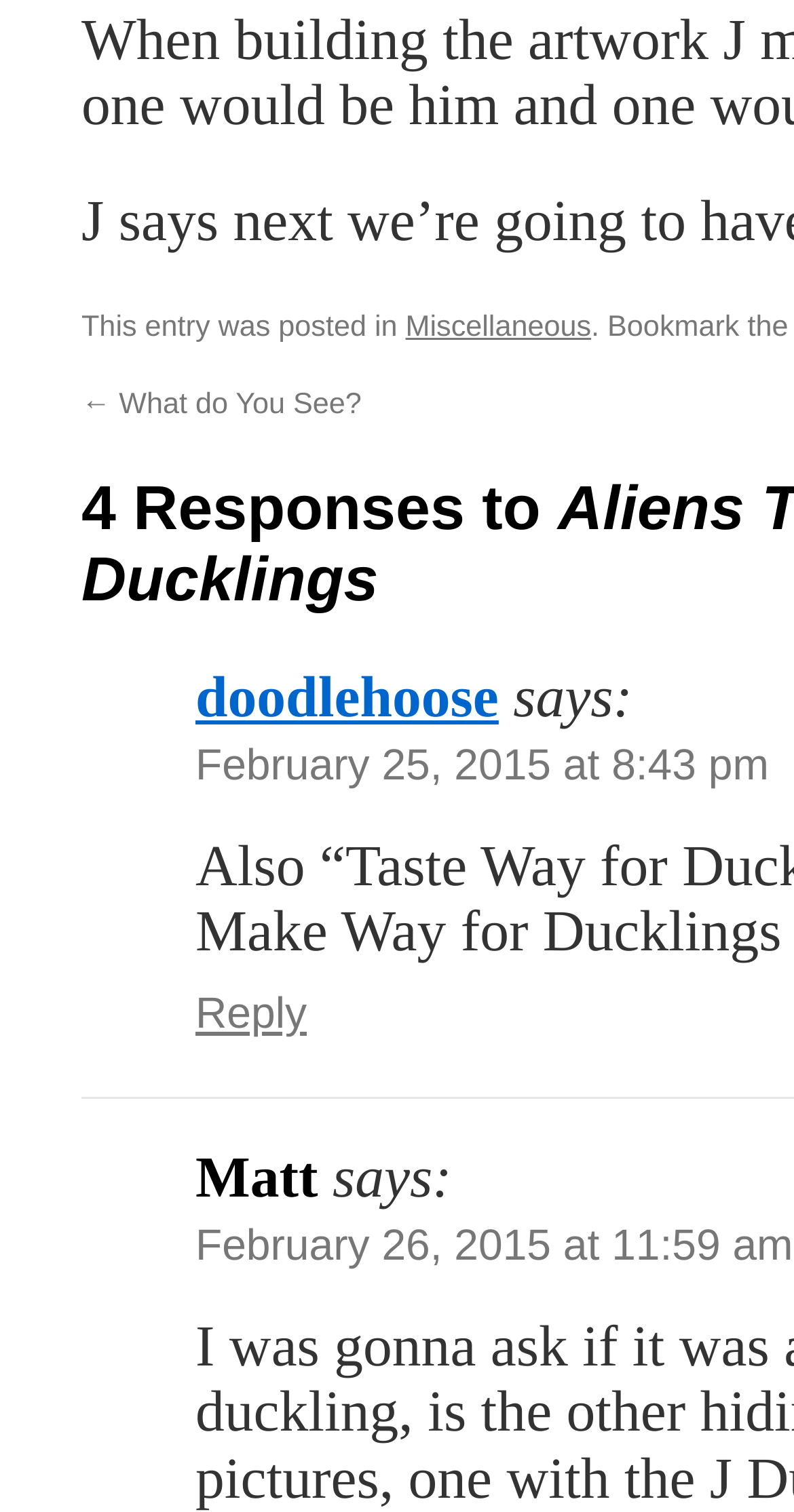Find the bounding box of the element with the following description: "← What do You See?". The coordinates must be four float numbers between 0 and 1, formatted as [left, top, right, bottom].

[0.103, 0.308, 0.455, 0.329]